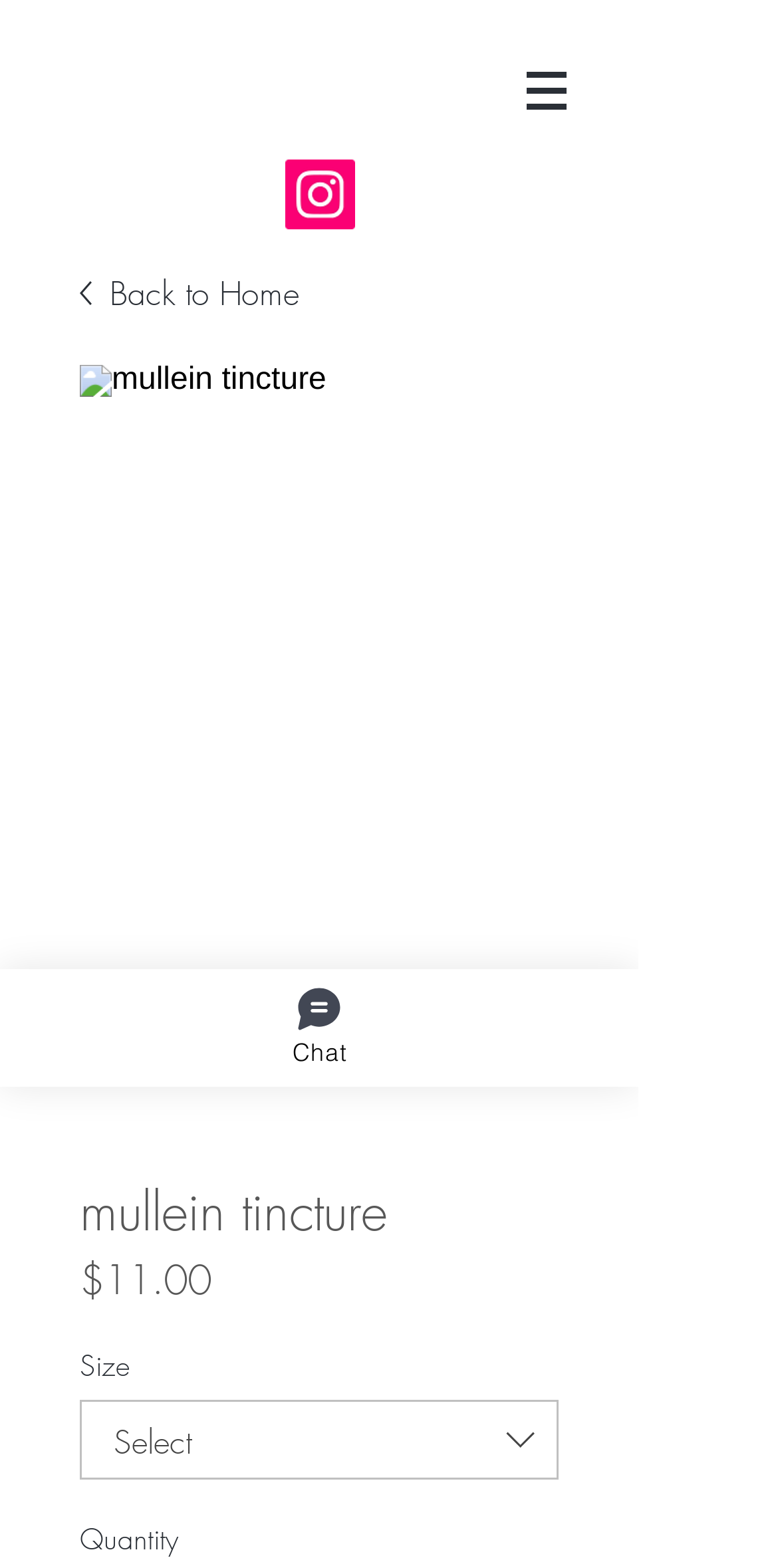Is the first radio button checked?
Please give a detailed and elaborate answer to the question based on the image.

I checked the radio buttons and found that the first one is checked because the 'checked' property of the first radio button element is set to 'true'.